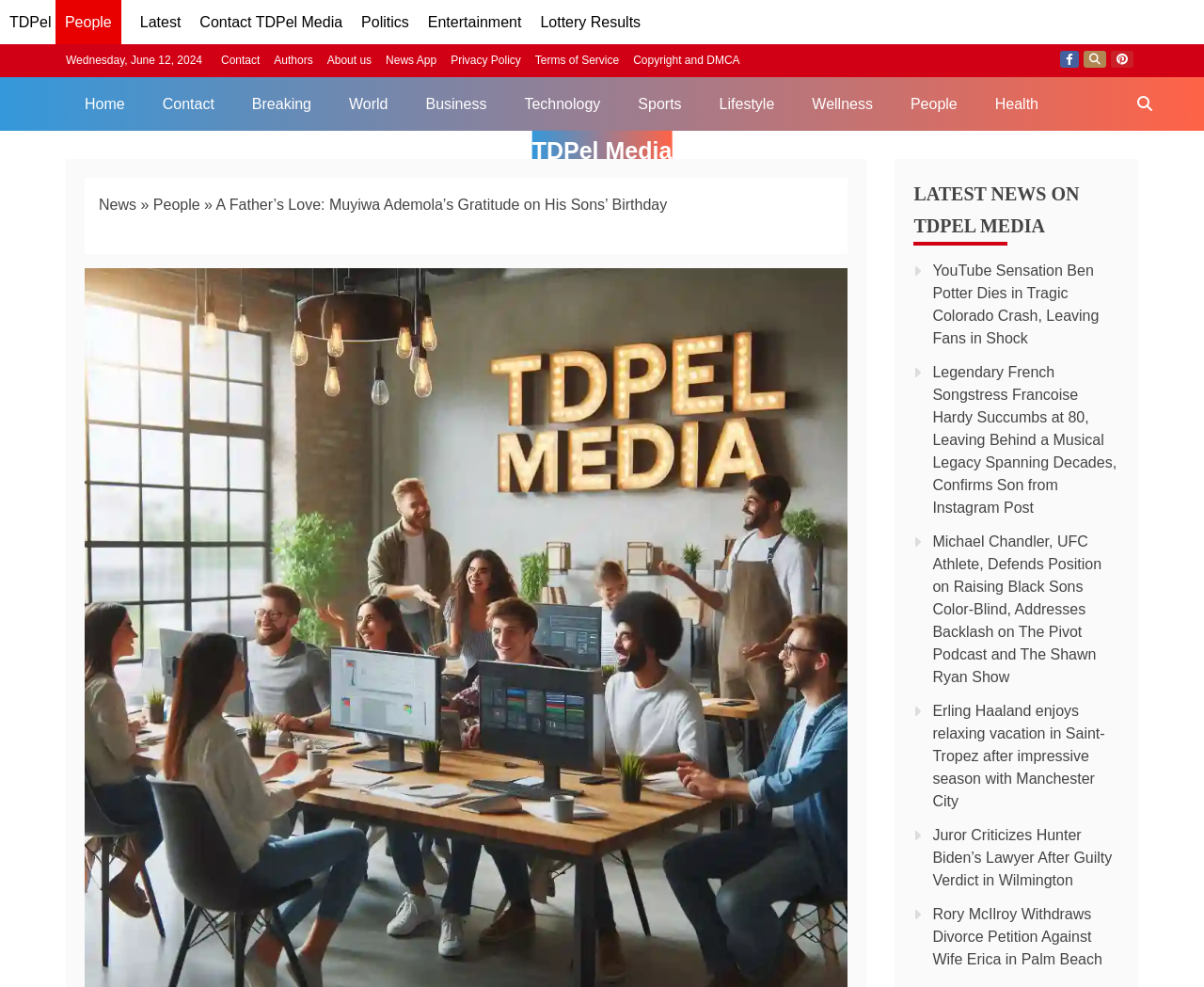Please specify the bounding box coordinates for the clickable region that will help you carry out the instruction: "Read the latest news on 'YouTube Sensation Ben Potter Dies in Tragic Colorado Crash'".

[0.775, 0.266, 0.913, 0.351]